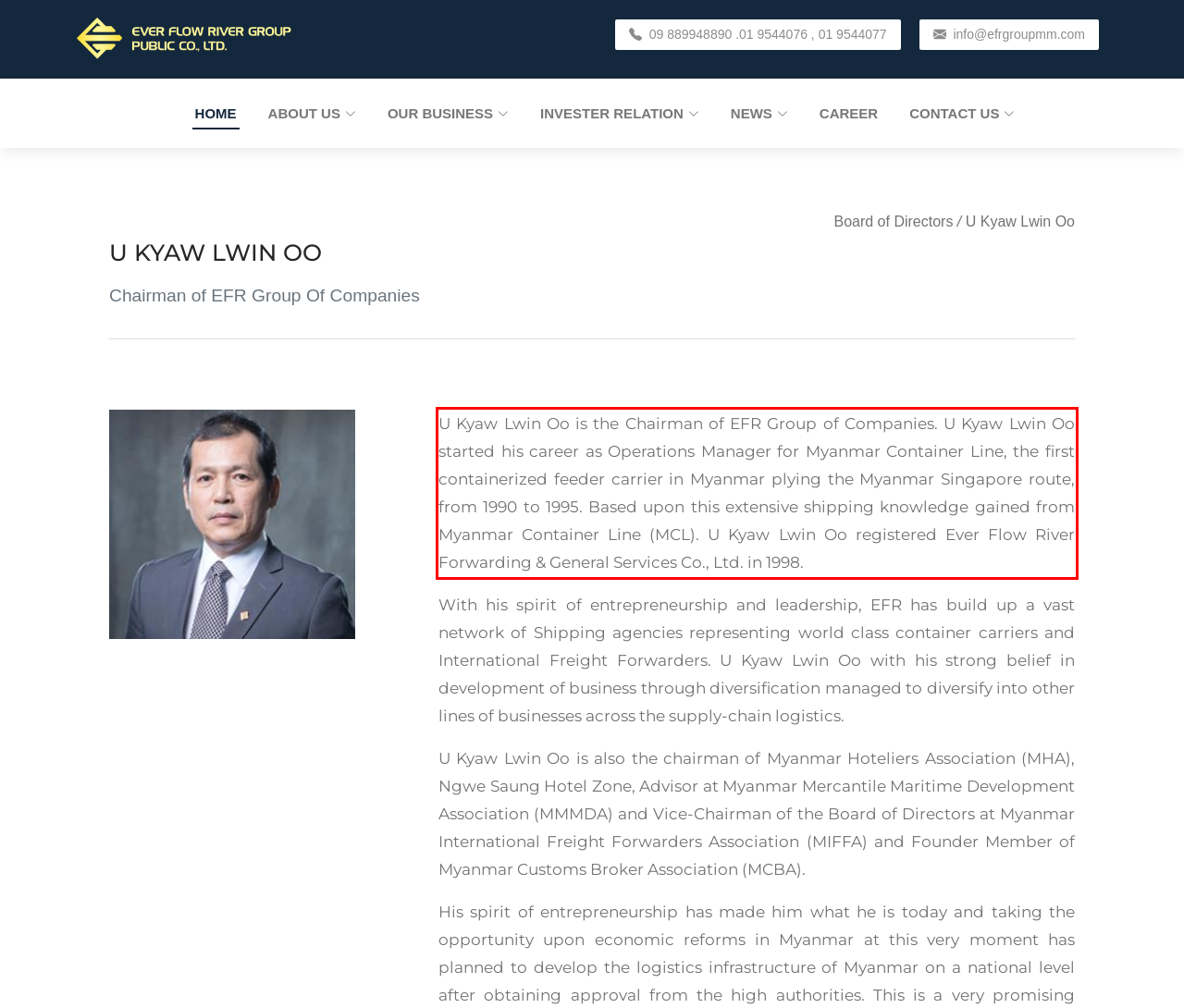Review the screenshot of the webpage and recognize the text inside the red rectangle bounding box. Provide the extracted text content.

U Kyaw Lwin Oo is the Chairman of EFR Group of Companies. U Kyaw Lwin Oo started his career as Operations Manager for Myanmar Container Line, the first containerized feeder carrier in Myanmar plying the Myanmar Singapore route, from 1990 to 1995. Based upon this extensive shipping knowledge gained from Myanmar Container Line (MCL). U Kyaw Lwin Oo registered Ever Flow River Forwarding & General Services Co., Ltd. in 1998.